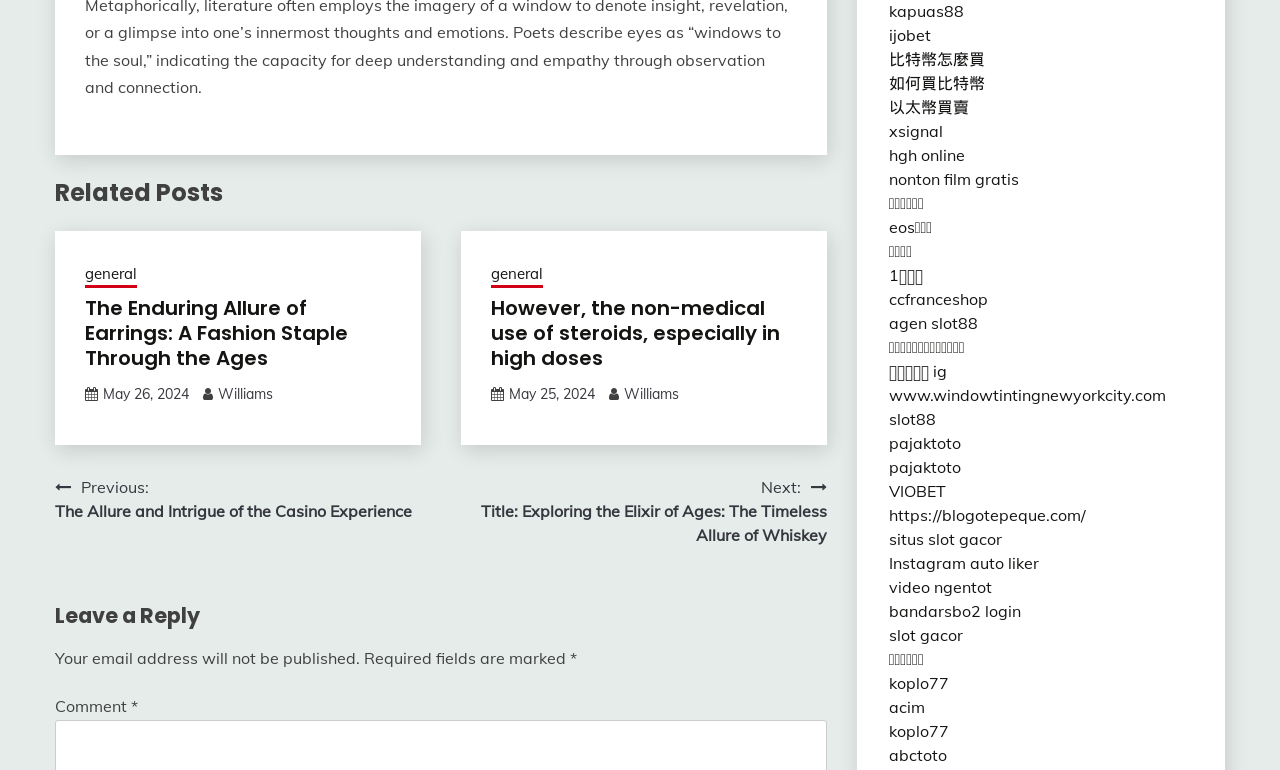Locate the bounding box coordinates of the clickable element to fulfill the following instruction: "Visit the website 'kapuas88'". Provide the coordinates as four float numbers between 0 and 1 in the format [left, top, right, bottom].

[0.694, 0.001, 0.753, 0.027]